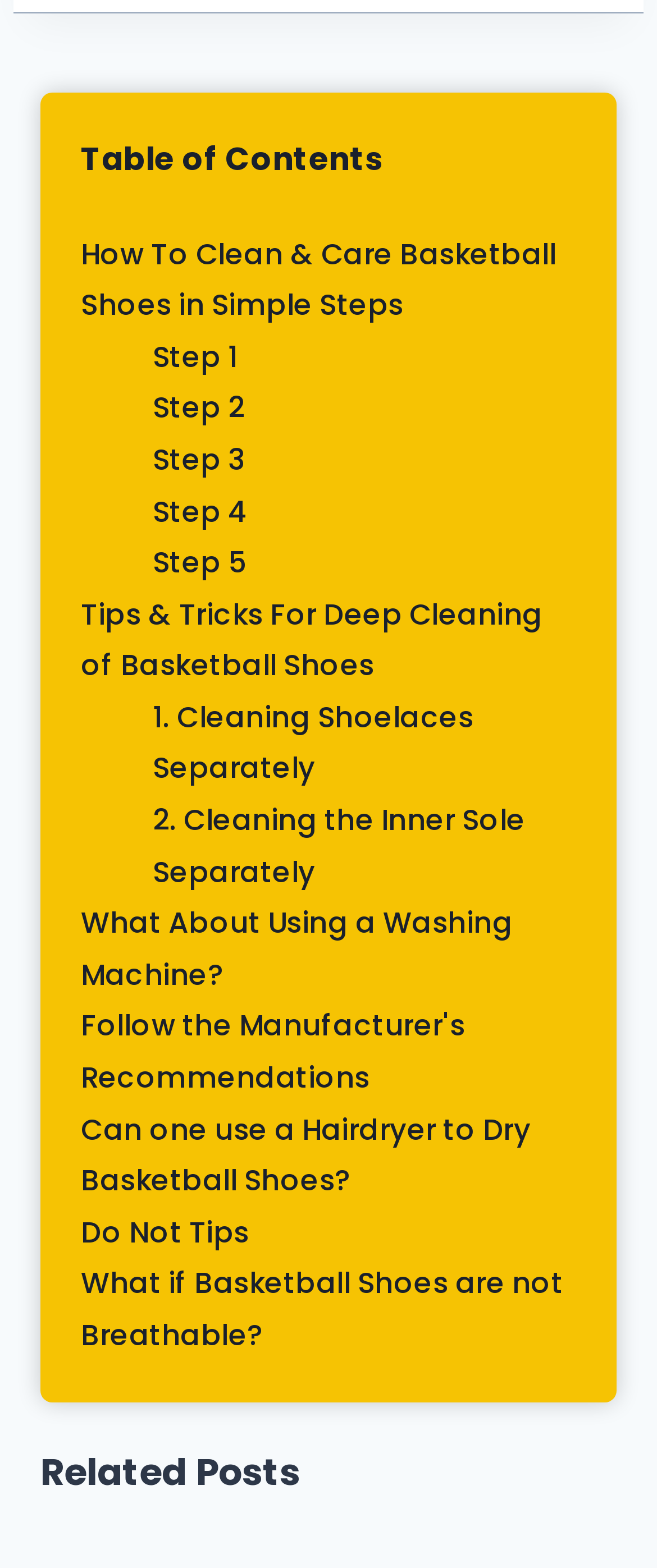Using the description "Step 5", locate and provide the bounding box of the UI element.

[0.232, 0.346, 0.376, 0.372]